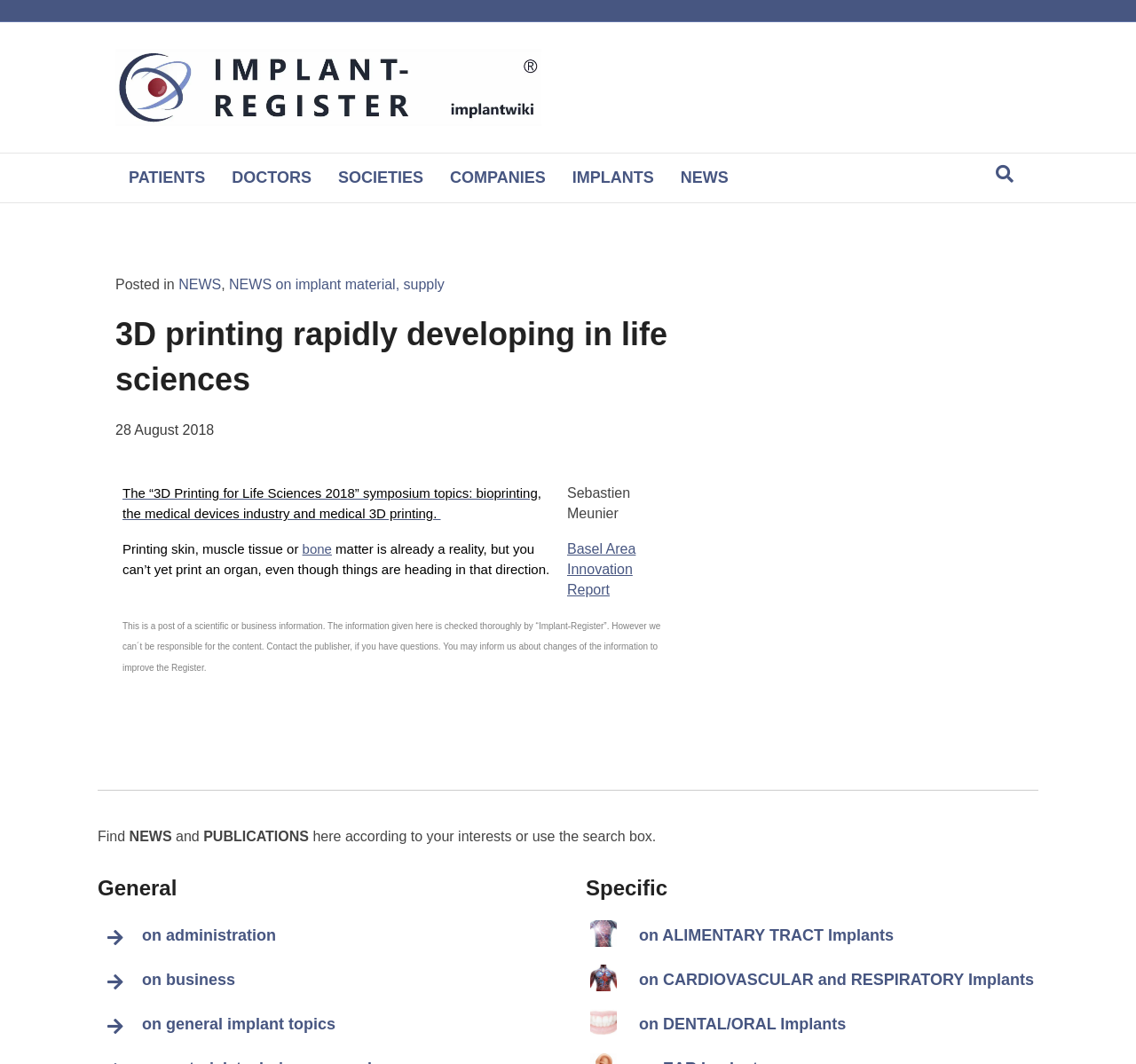Please provide a comprehensive response to the question based on the details in the image: What is the date of the article?

The date of the article is mentioned in the StaticText element, which contains the text '28 August 2018', indicating that the article was published on this date.